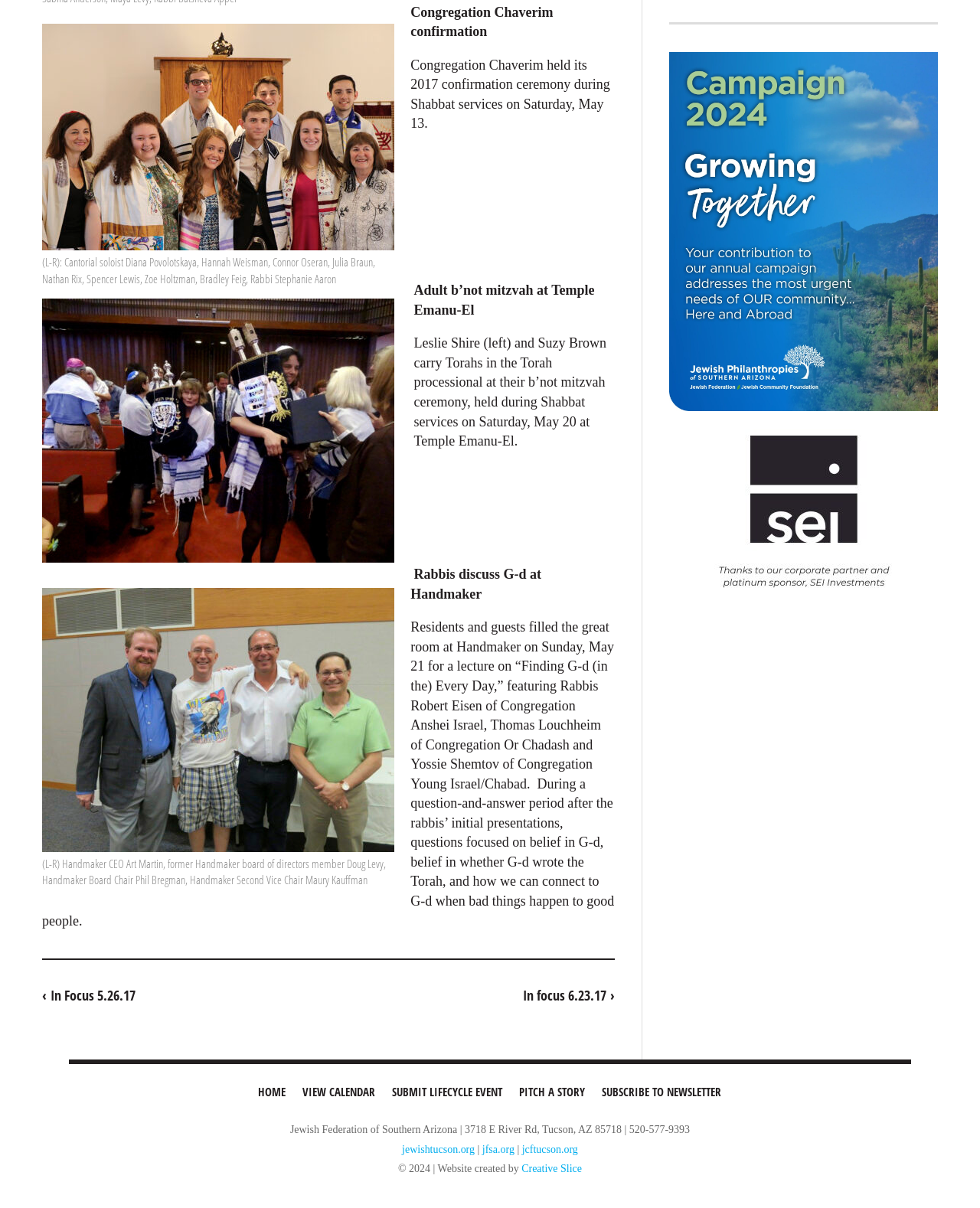Use the information in the screenshot to answer the question comprehensively: How many people are in the photo with Cantorial soloist Diana Povolotskaya?

I found the answer by reading the figcaption text associated with the first figure element, which lists the names of the people in the photo.